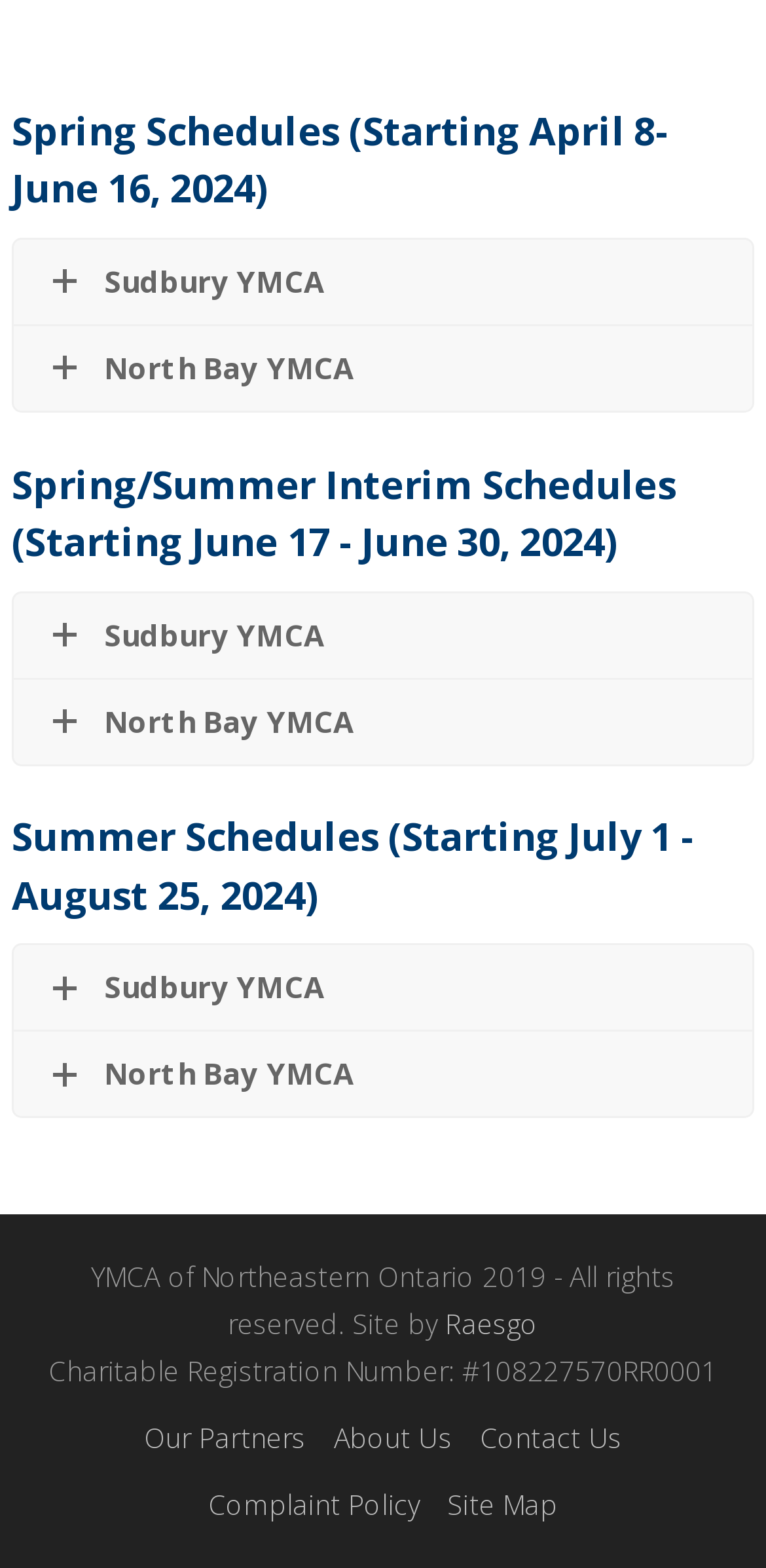Provide the bounding box coordinates of the section that needs to be clicked to accomplish the following instruction: "Check Summer Schedules at Sudbury YMCA."

[0.018, 0.603, 0.982, 0.657]